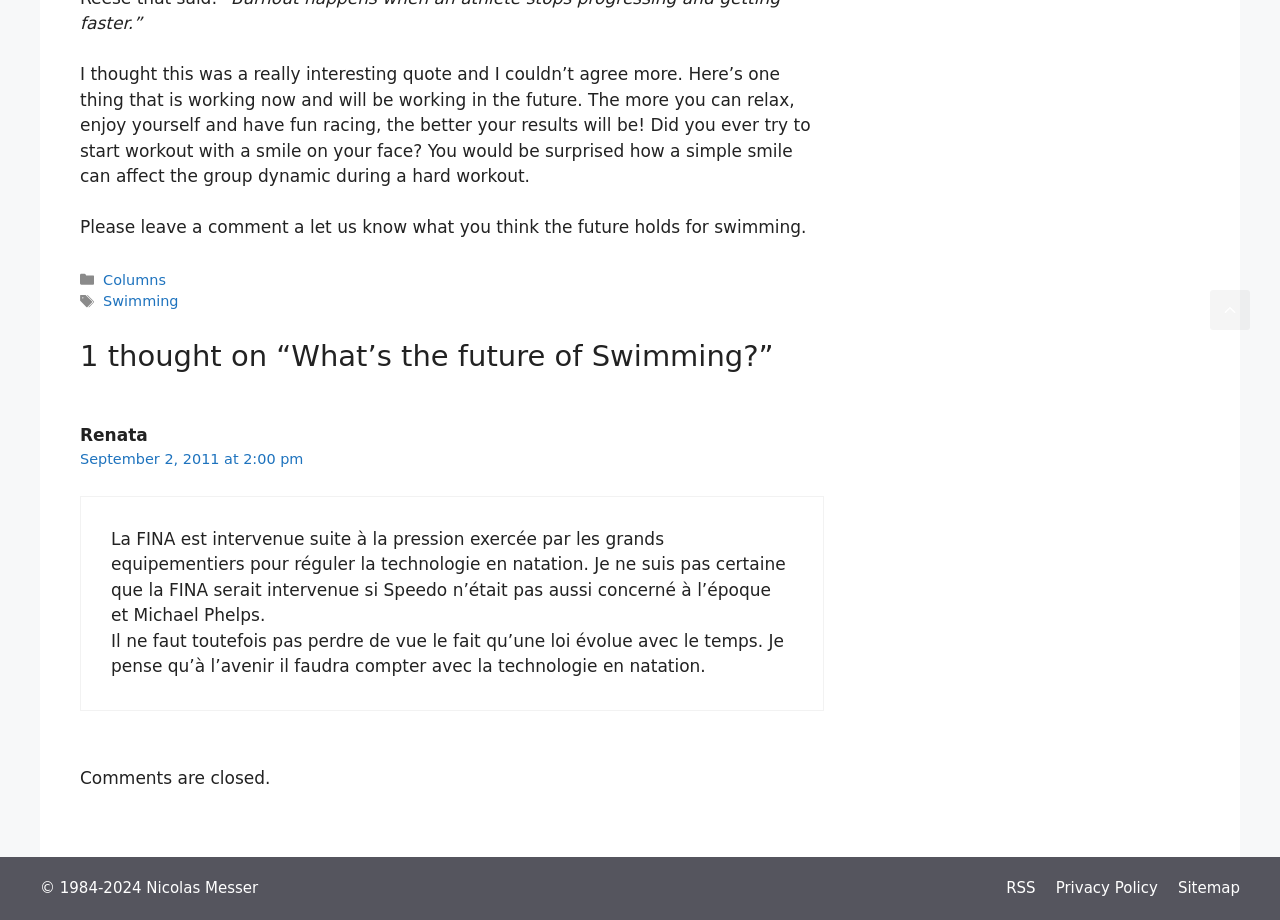What is the topic of the article?
Using the visual information, answer the question in a single word or phrase.

Swimming